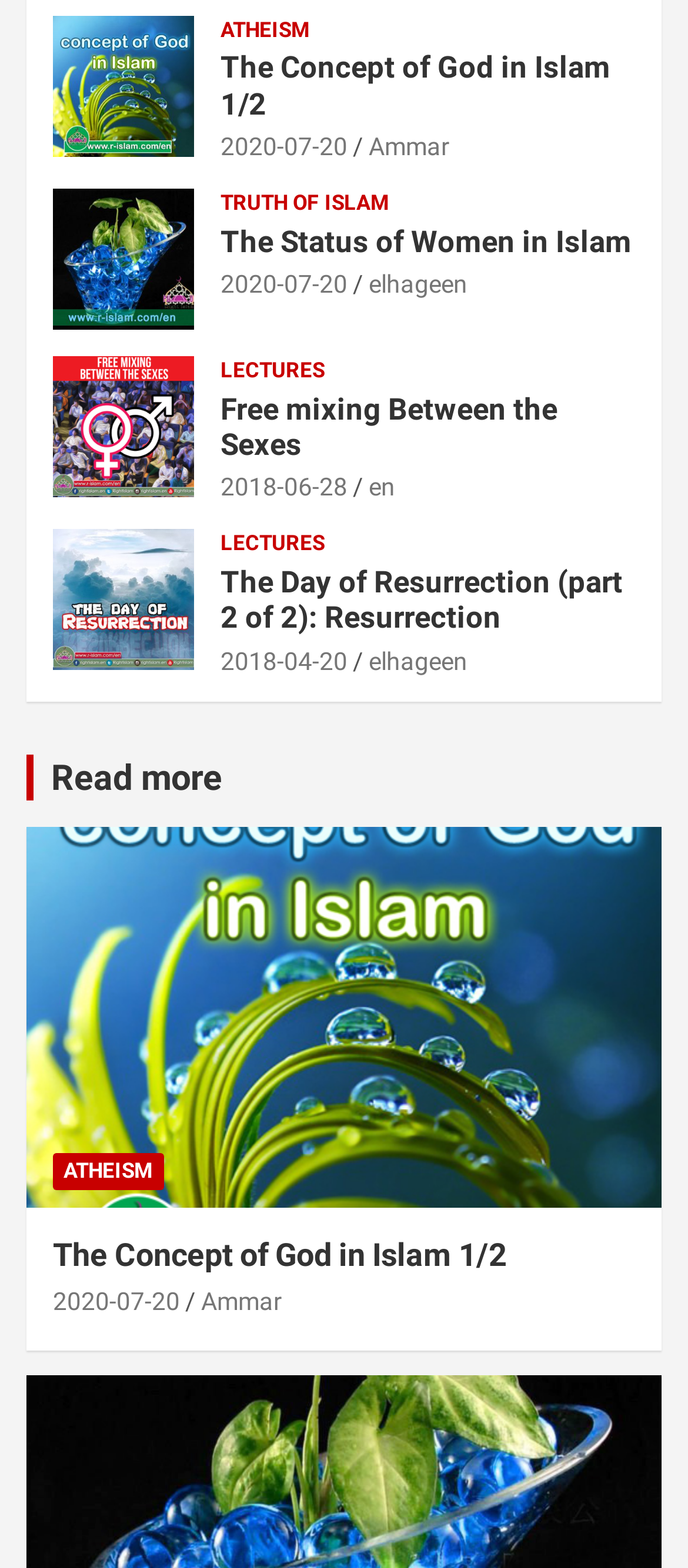Who is the author of the article 'The Status of Women in Islam'?
Using the visual information from the image, give a one-word or short-phrase answer.

elhageen